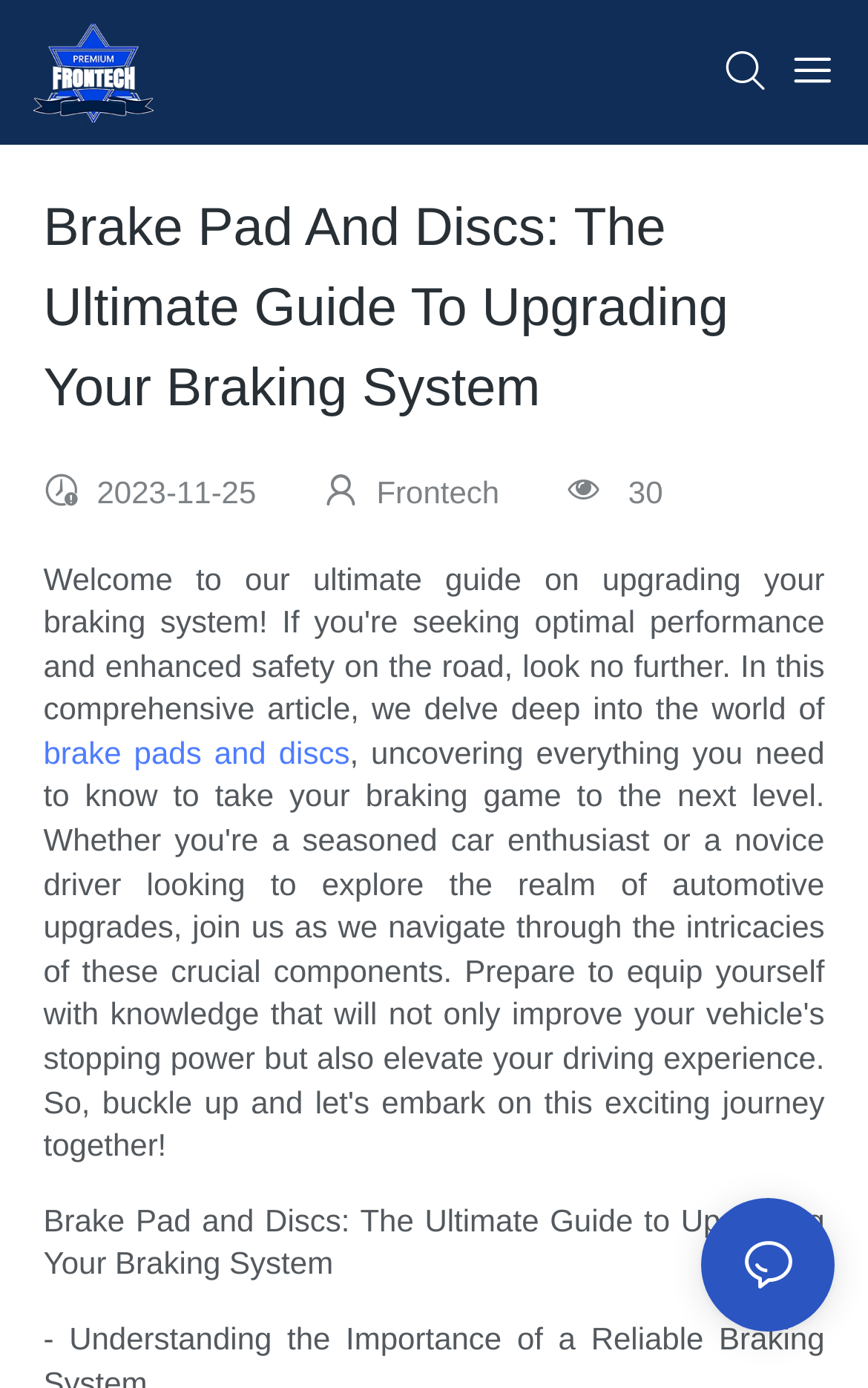Please answer the following query using a single word or phrase: 
How many minutes does the article take to read?

30